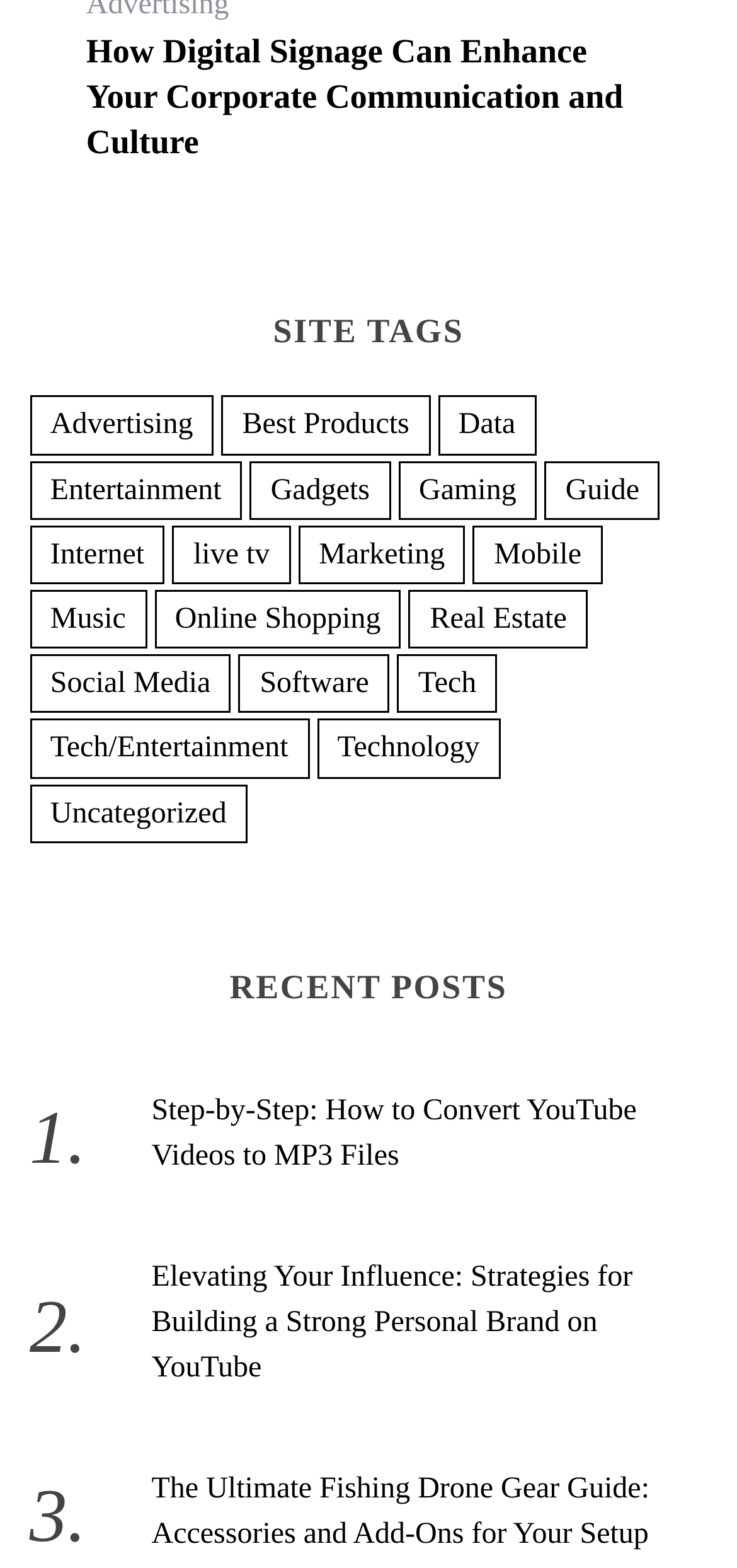Provide the bounding box coordinates of the HTML element described as: "Best Products". The bounding box coordinates should be four float numbers between 0 and 1, i.e., [left, top, right, bottom].

[0.3, 0.221, 0.584, 0.258]